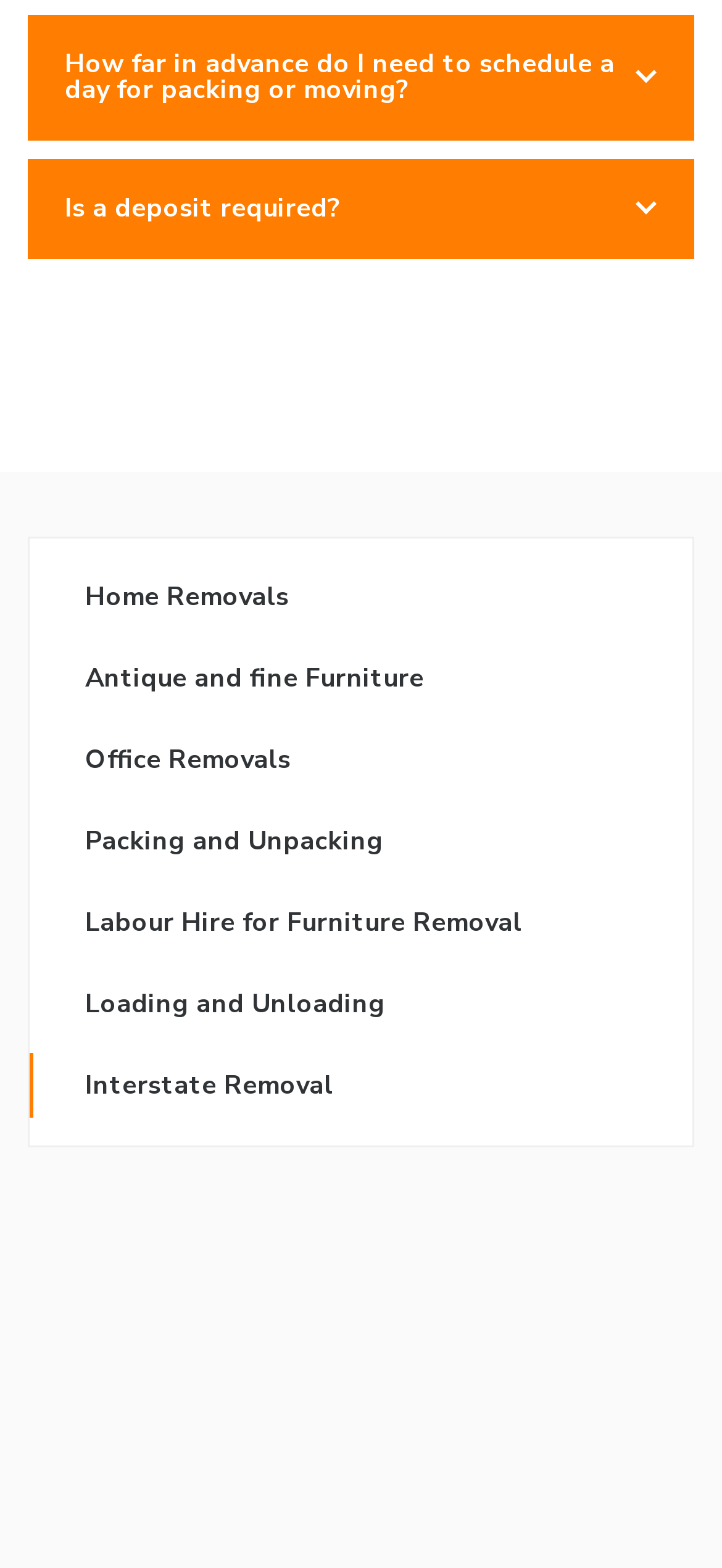Please determine the bounding box coordinates for the element that should be clicked to follow these instructions: "Click on 'Is a deposit required?'".

[0.038, 0.102, 0.962, 0.165]